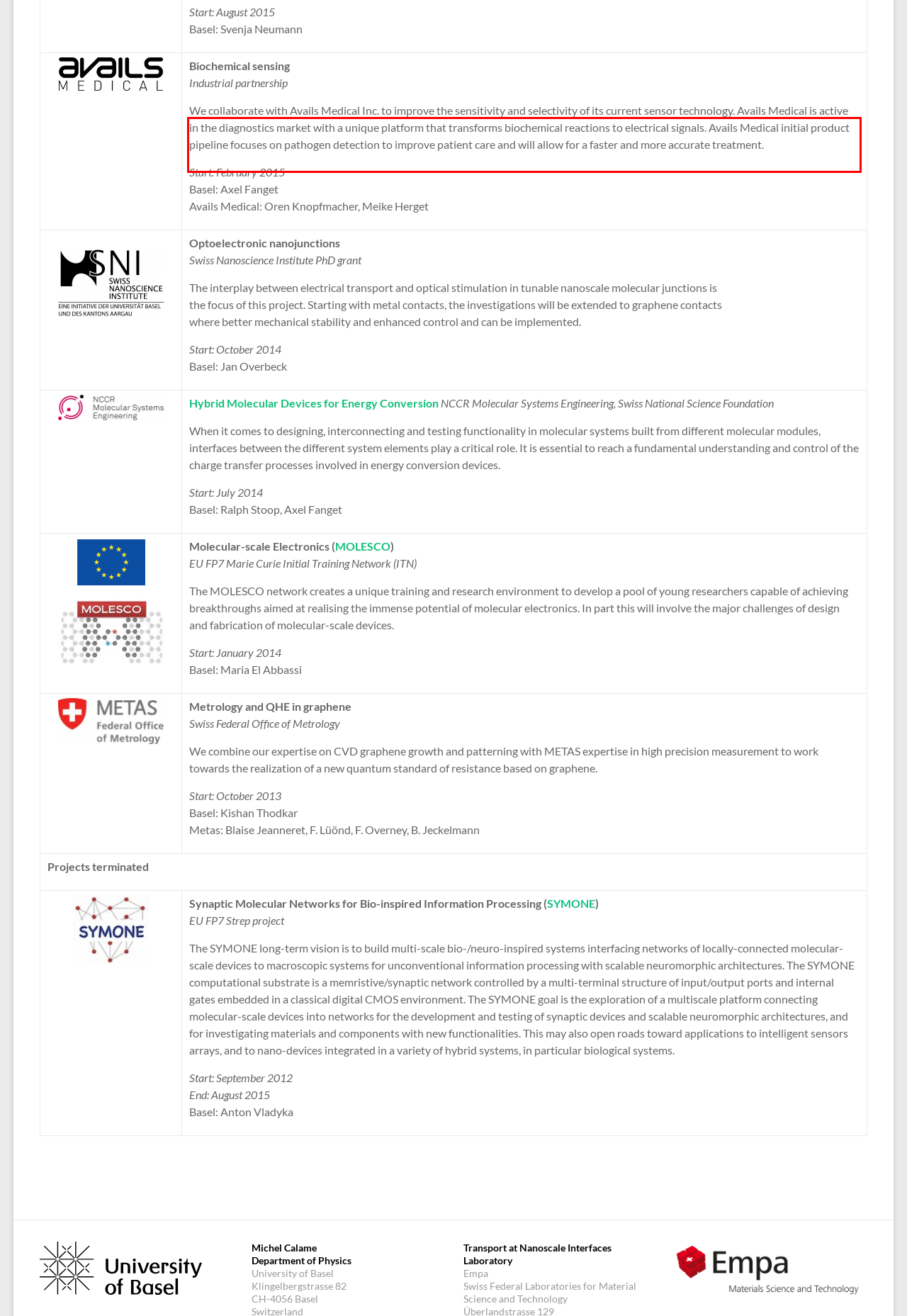Identify the text inside the red bounding box in the provided webpage screenshot and transcribe it.

We collaborate with Avails Medical Inc. to improve the sensitivity and selectivity of its current sensor technology. Avails Medical is active in the diagnostics market with a unique platform that transforms biochemical reactions to electrical signals. Avails Medical initial product pipeline focuses on pathogen detection to improve patient care and will allow for a faster and more accurate treatment.